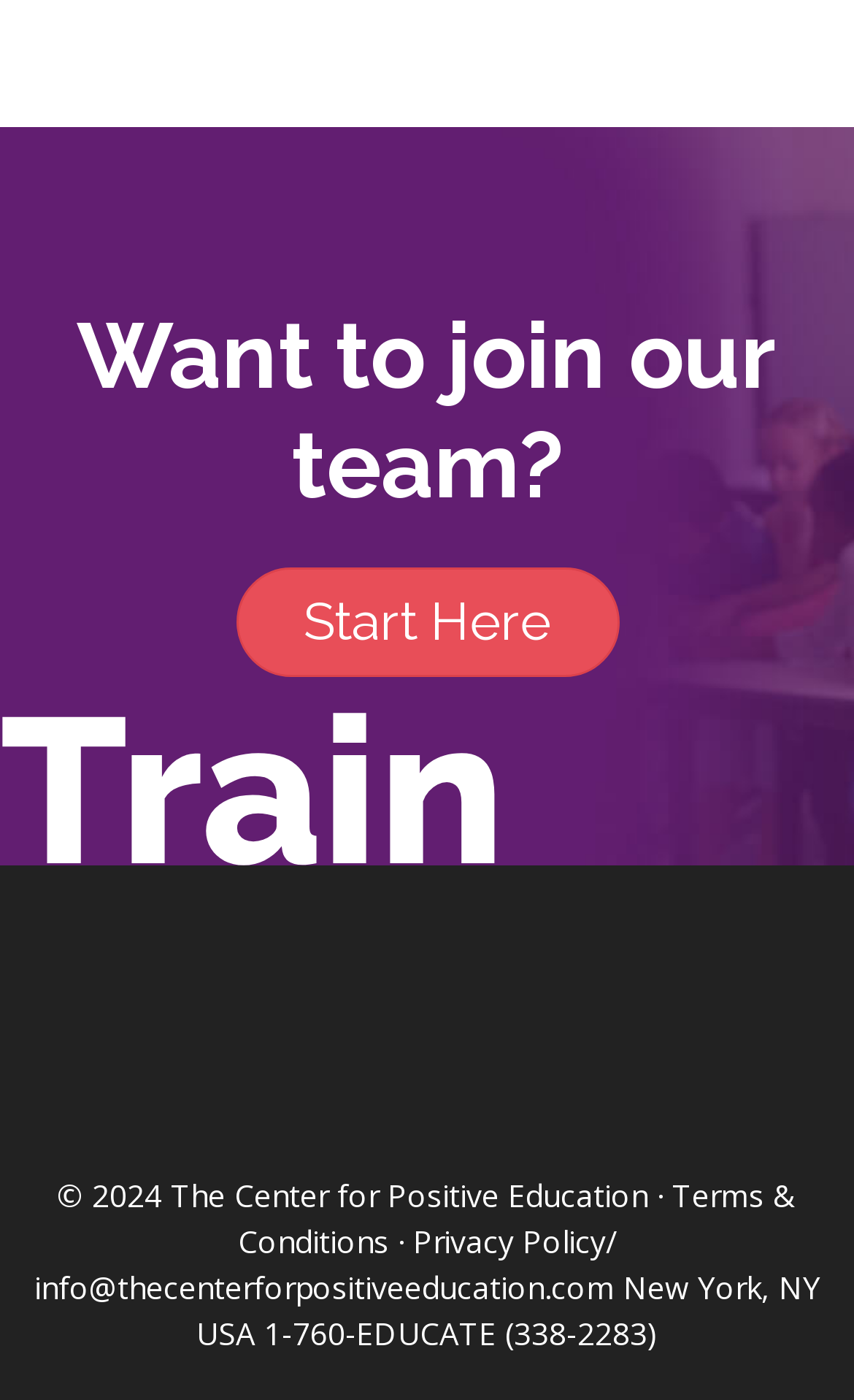What is the location of the organization?
Can you provide a detailed and comprehensive answer to the question?

I found the location of the organization at the bottom of the webpage, in the contact information section, which is located below the links to Terms & Conditions and Privacy Policy.